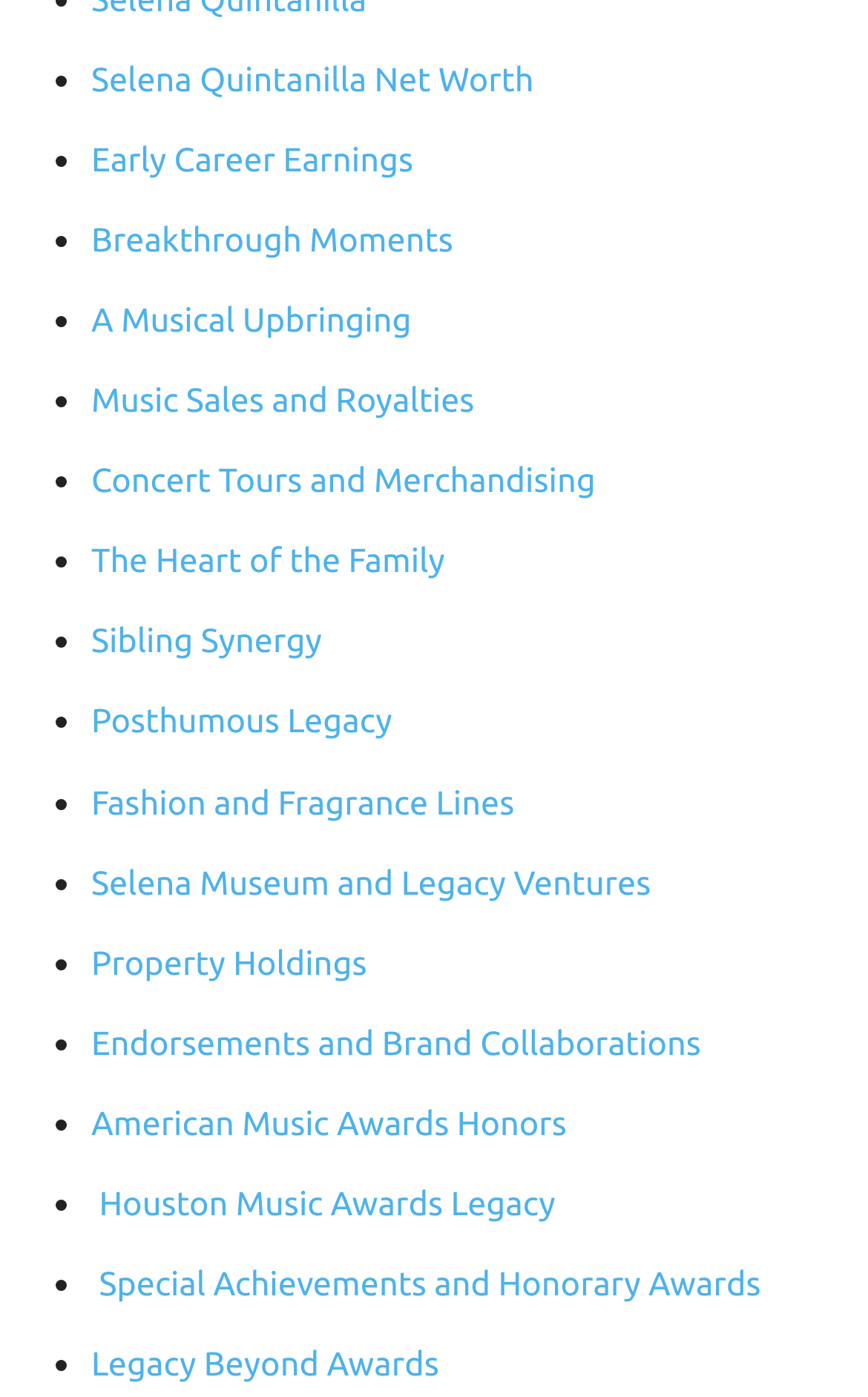Could you determine the bounding box coordinates of the clickable element to complete the instruction: "Check Selena's music sales and royalties"? Provide the coordinates as four float numbers between 0 and 1, i.e., [left, top, right, bottom].

[0.105, 0.273, 0.547, 0.3]